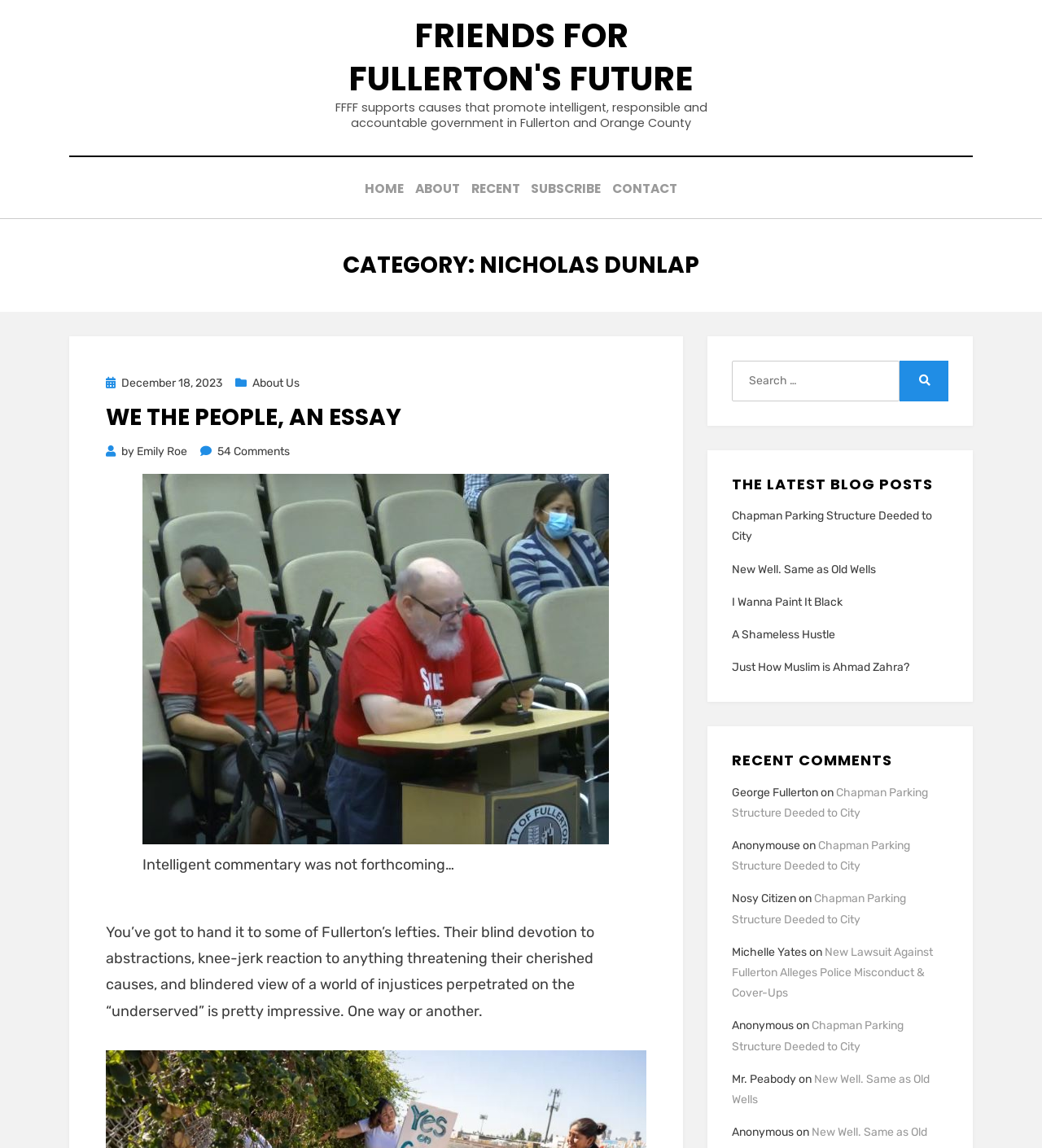Pinpoint the bounding box coordinates of the clickable area necessary to execute the following instruction: "Go to the Home page". The coordinates should be given as four float numbers between 0 and 1, namely [left, top, right, bottom].

None